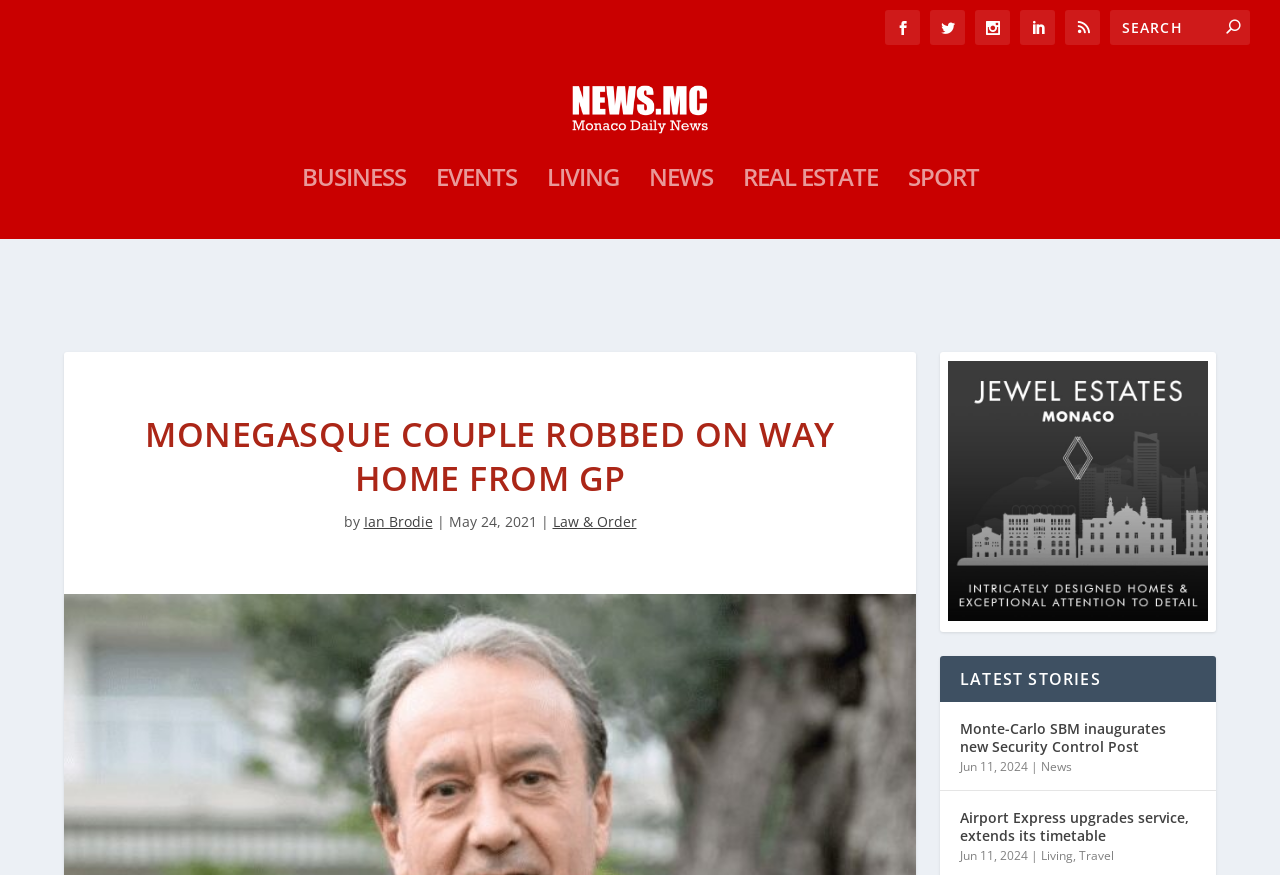Give a complete and precise description of the webpage's appearance.

The webpage appears to be a news article page from NEWS.MC - Monaco News. At the top, there are several social media links and a search bar with a search button. Below the search bar, there is a logo of NEWS.MC - Monaco News, accompanied by a link to the website's homepage.

The main content of the page is divided into two sections. The top section features a headline "MONEGASQUE COUPLE ROBBED ON WAY HOME FROM GP" with the author's name "Ian Brodie" and the date "May 24, 2021" below it. There is also a category link "Law & Order" next to the author's name.

The second section is titled "LATEST STORIES" and features a list of news articles with their titles, dates, and categories. There are three news articles listed, each with a title, date, and category links. The categories include "News", "Living", and "Travel".

On the right side of the page, there is a web advert for Jewel-Estates-Monaco. At the bottom of the page, there are several links to other news categories, including BUSINESS, EVENTS, LIVING, NEWS, REAL ESTATE, and SPORT.